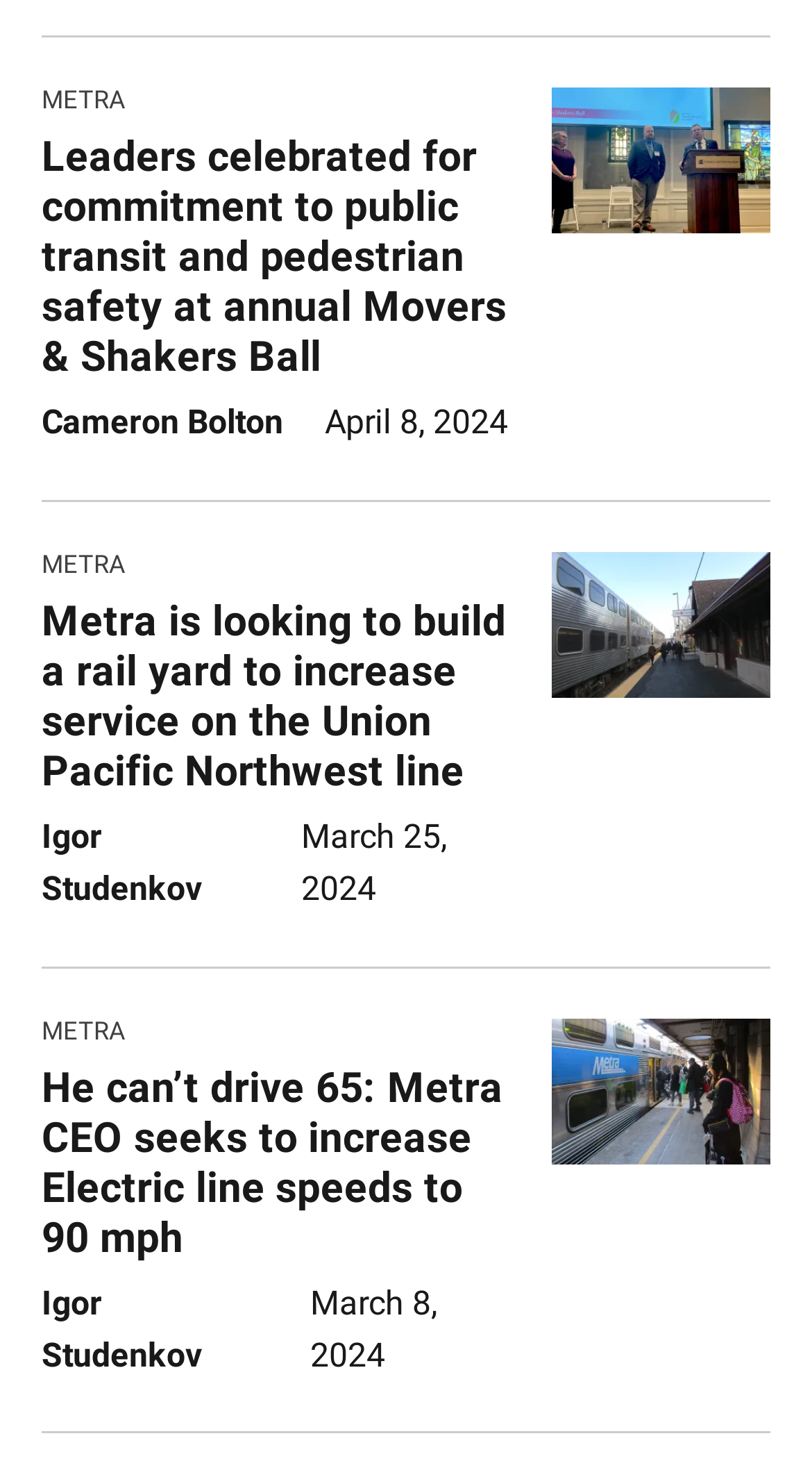Provide a one-word or one-phrase answer to the question:
What is the topic of the second news article?

Metra rail yard